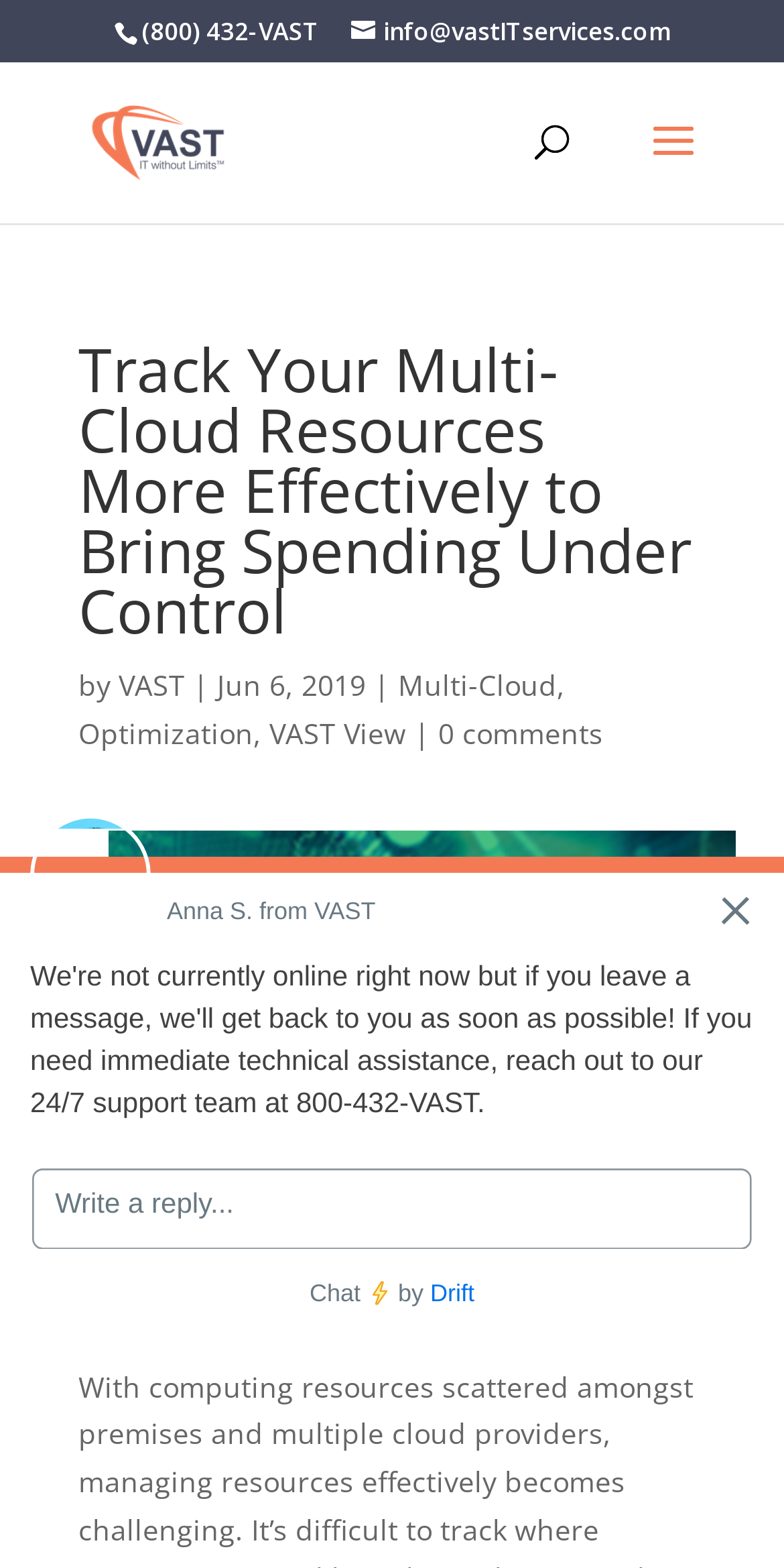What is the email address of VAST?
Based on the screenshot, answer the question with a single word or phrase.

info@vastITservices.com